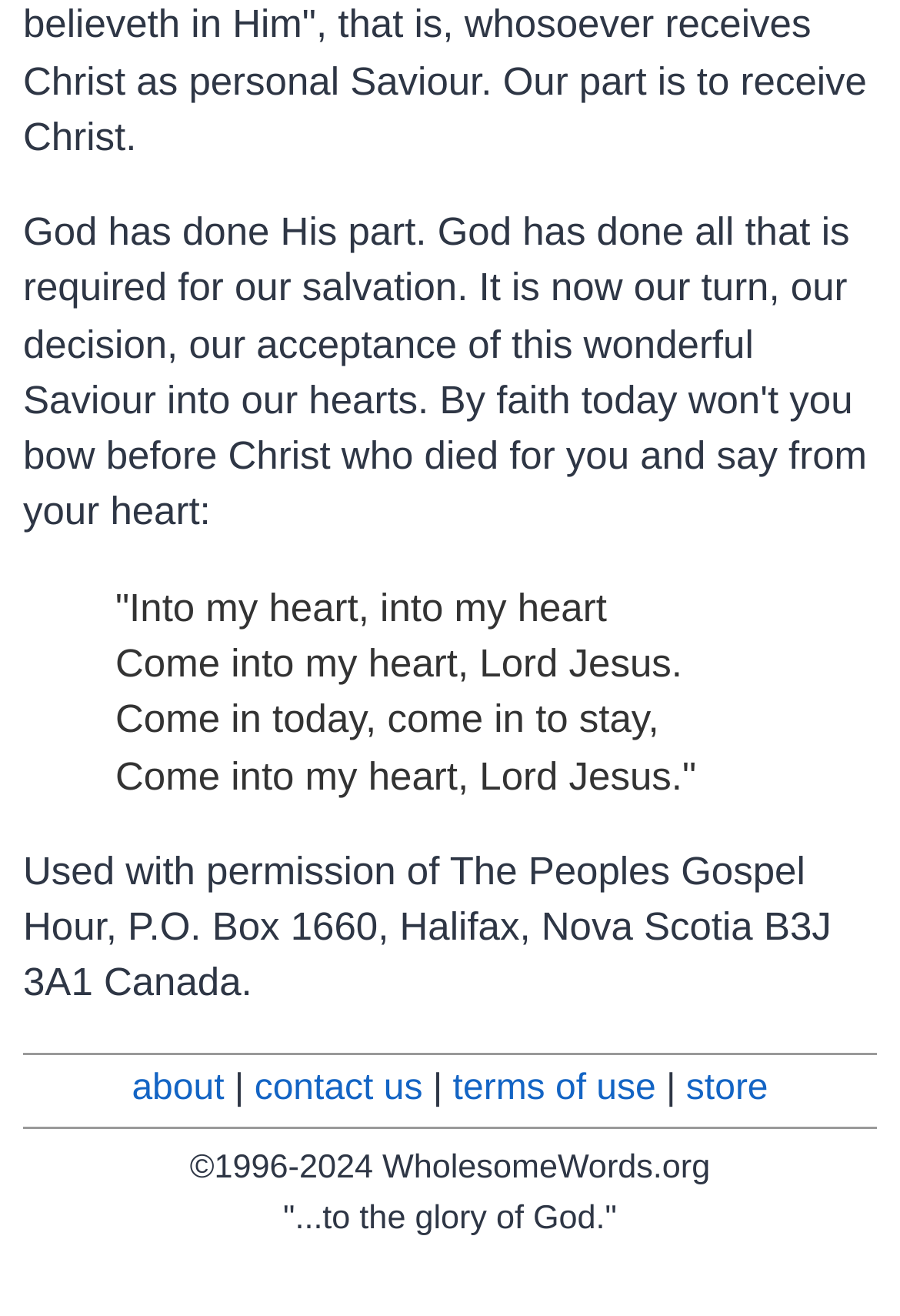Answer the question in a single word or phrase:
What is the organization mentioned?

The Peoples Gospel Hour